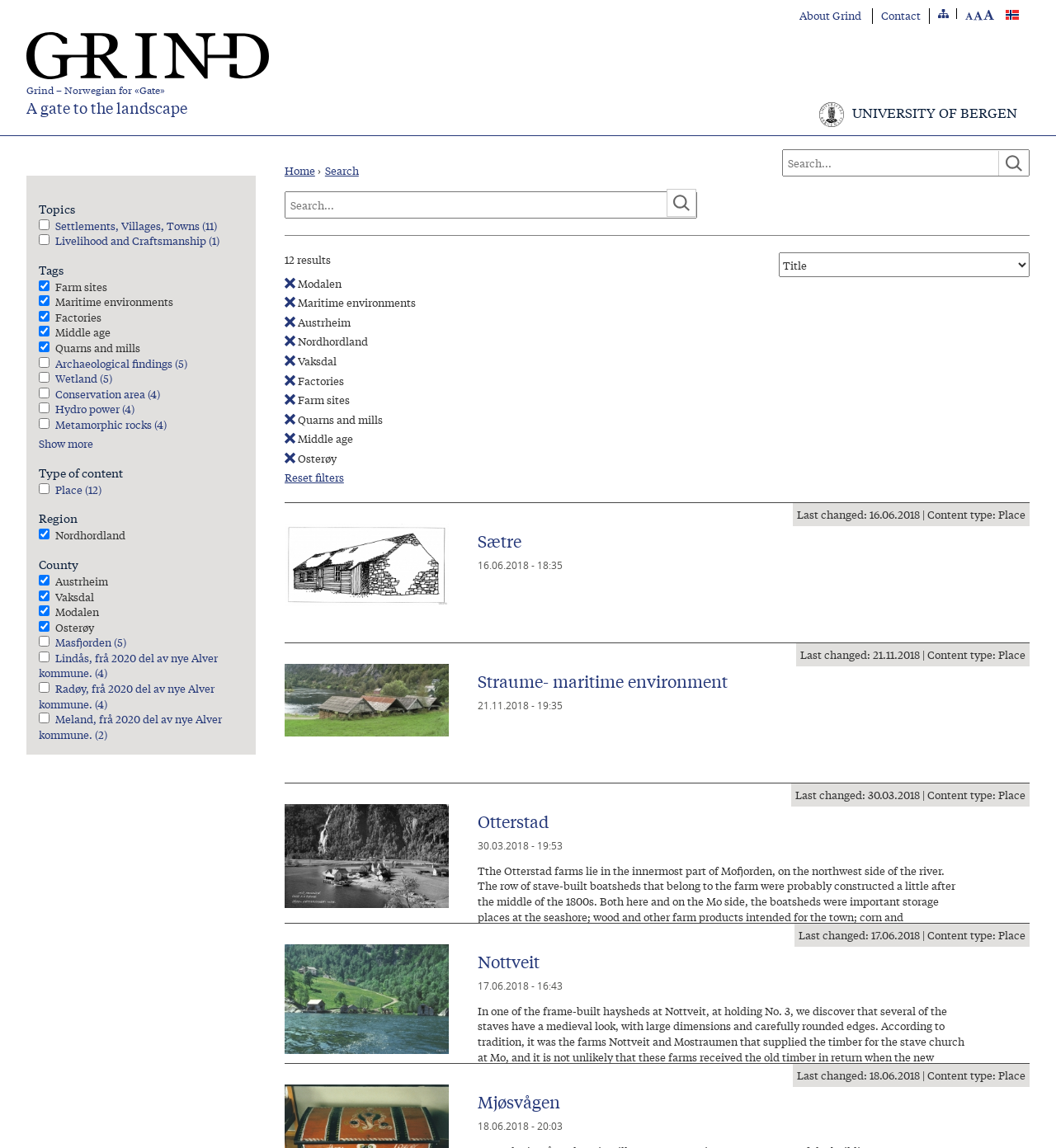Generate a comprehensive description of the webpage content.

This webpage appears to be a search results page for a website called Grind, which focuses on nature and culture in Vestland, Norway. At the top of the page, there is a navigation menu with links to "Jump to navigation", "Nynorsk", and other options. Below this, there is a logo for Grind and a search form with a text box and a search button.

The main content of the page is a list of 12 search results, each with a heading, a link, and a brief description. The results are organized into a grid with three columns. Each result has an image to the left, and the heading and description are to the right of the image. The headings are places or locations, such as "Sætre", "Straume- maritime environment", and "Otterstad". The descriptions provide more information about each location, including dates and details about the places.

To the right of the search results, there is a sidebar with filters and categories. There are headings for "Pages", "Topics", and "Tags", and below these, there are checkboxes and links to apply filters or view more information about specific topics or tags. Some of the filters are already applied, such as "Farm sites", "Maritime environments", and "Factories", and these have a checkbox next to them. Other filters, such as "Archaeological findings", "Wetland", and "Conservation area", are not applied and have a link to apply them.

At the top of the sidebar, there is a link to "Reset filters" and a combobox to select more filters. Below the search results, there is a link to "Reset filters" again.